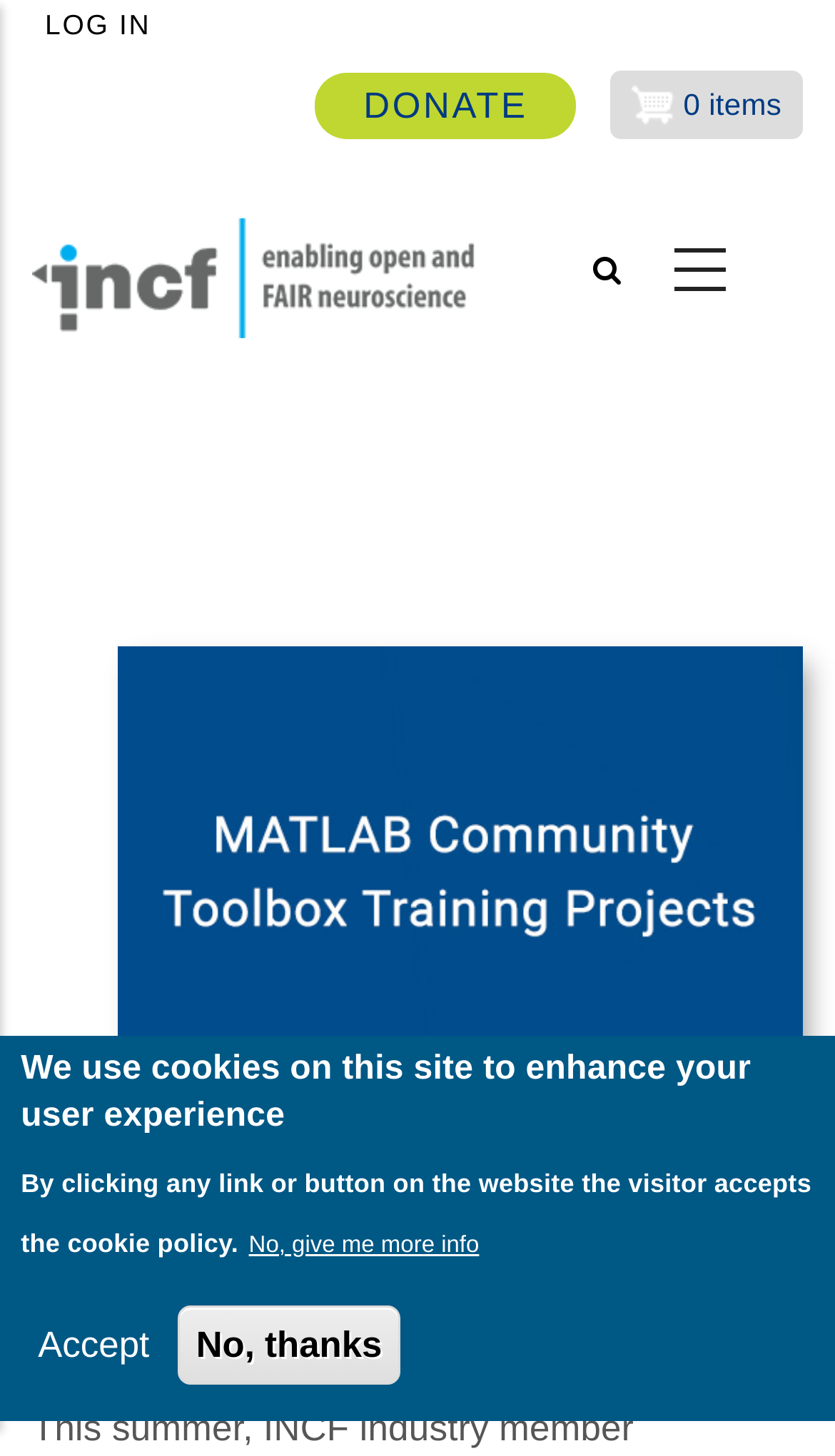What is the name of the industry member?
Could you answer the question in a detailed manner, providing as much information as possible?

The name of the industry member is mentioned in the text 'This summer, INCF industry member Mathworks will sponsor INCF-supported summer projects...' which is located at the bottom of the webpage.